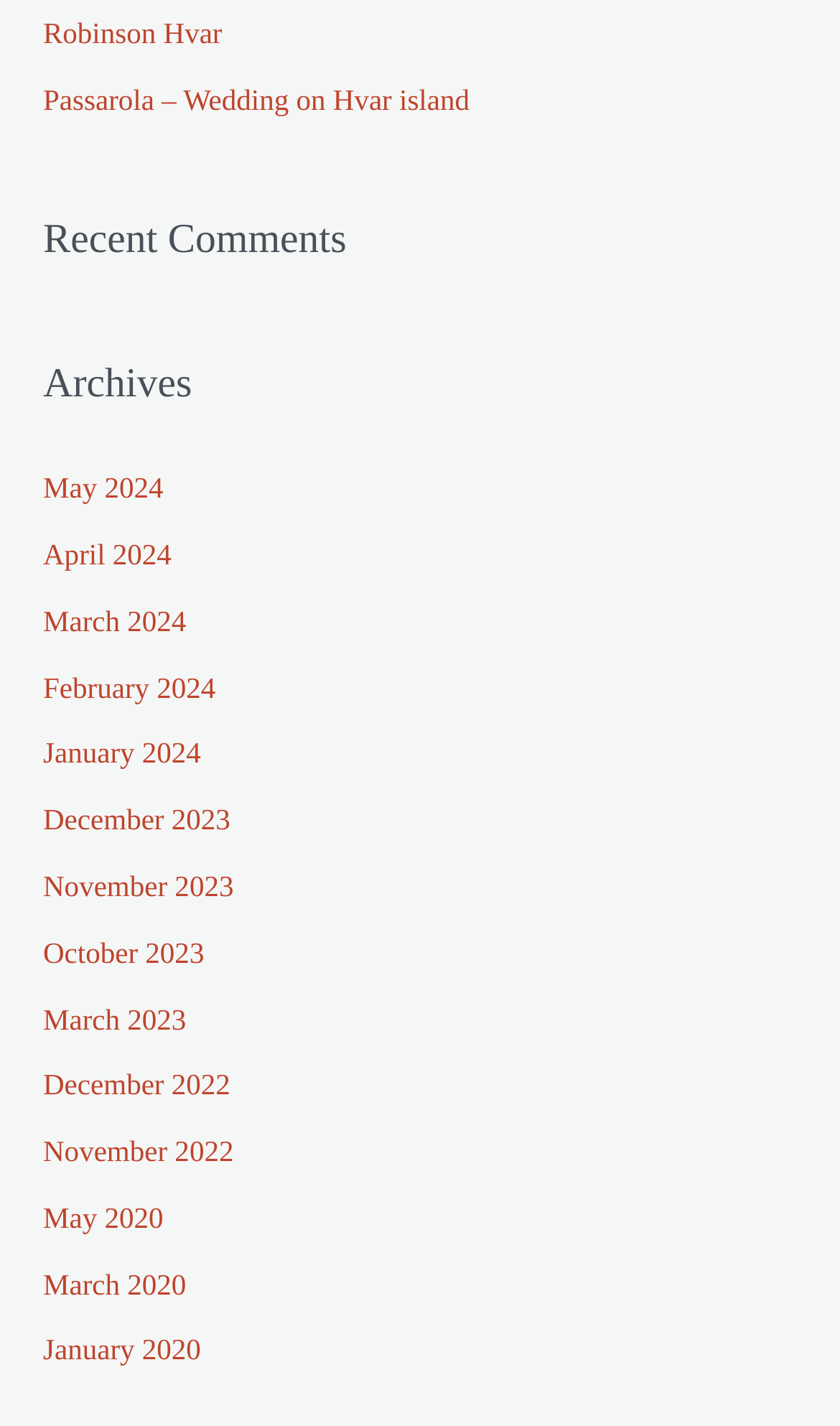Determine the bounding box coordinates of the region that needs to be clicked to achieve the task: "View 'Passarola – Wedding on Hvar island'".

[0.051, 0.059, 0.559, 0.081]